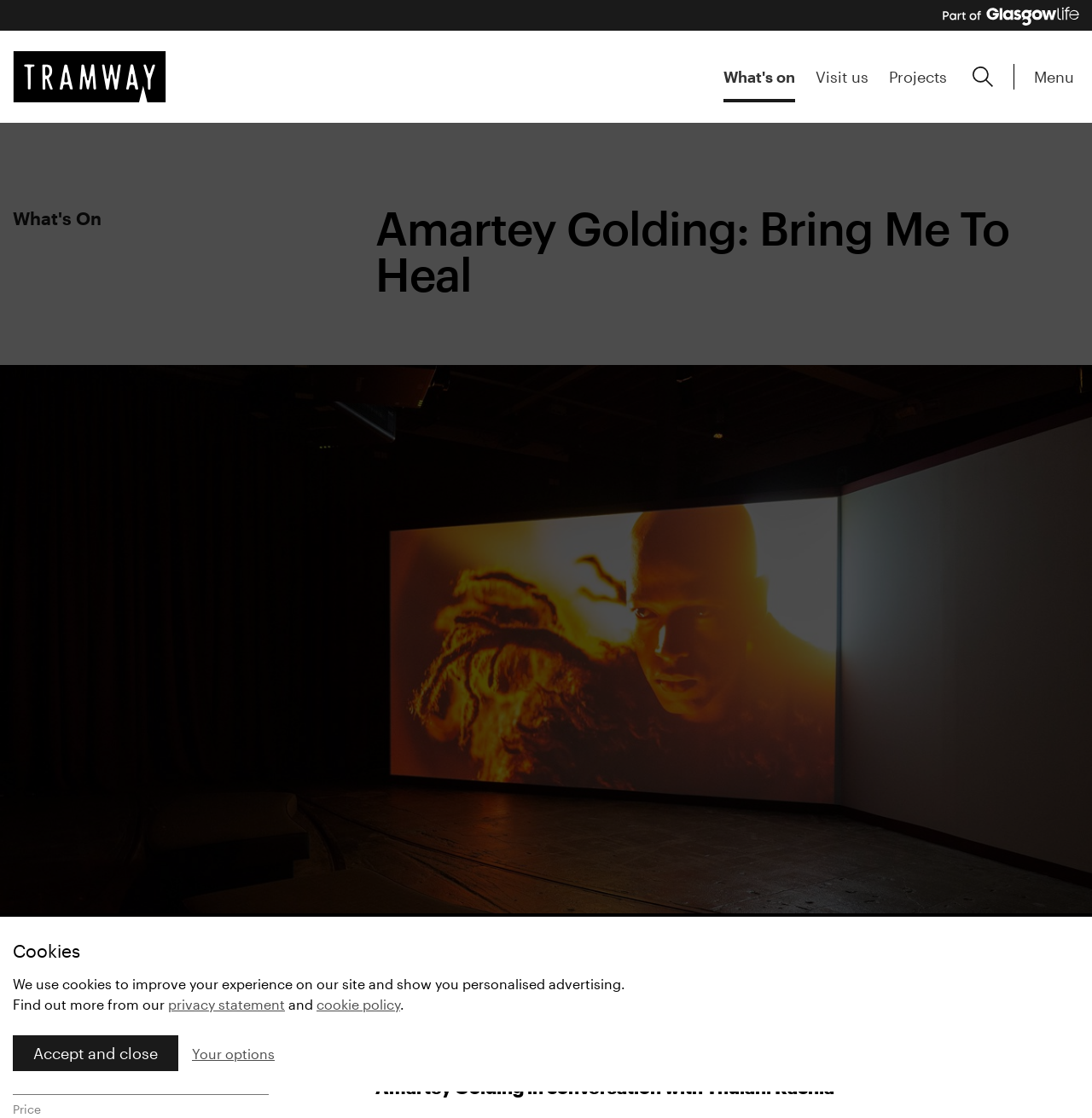What is the name of the artist featured on this page?
Examine the screenshot and reply with a single word or phrase.

Amartey Golding